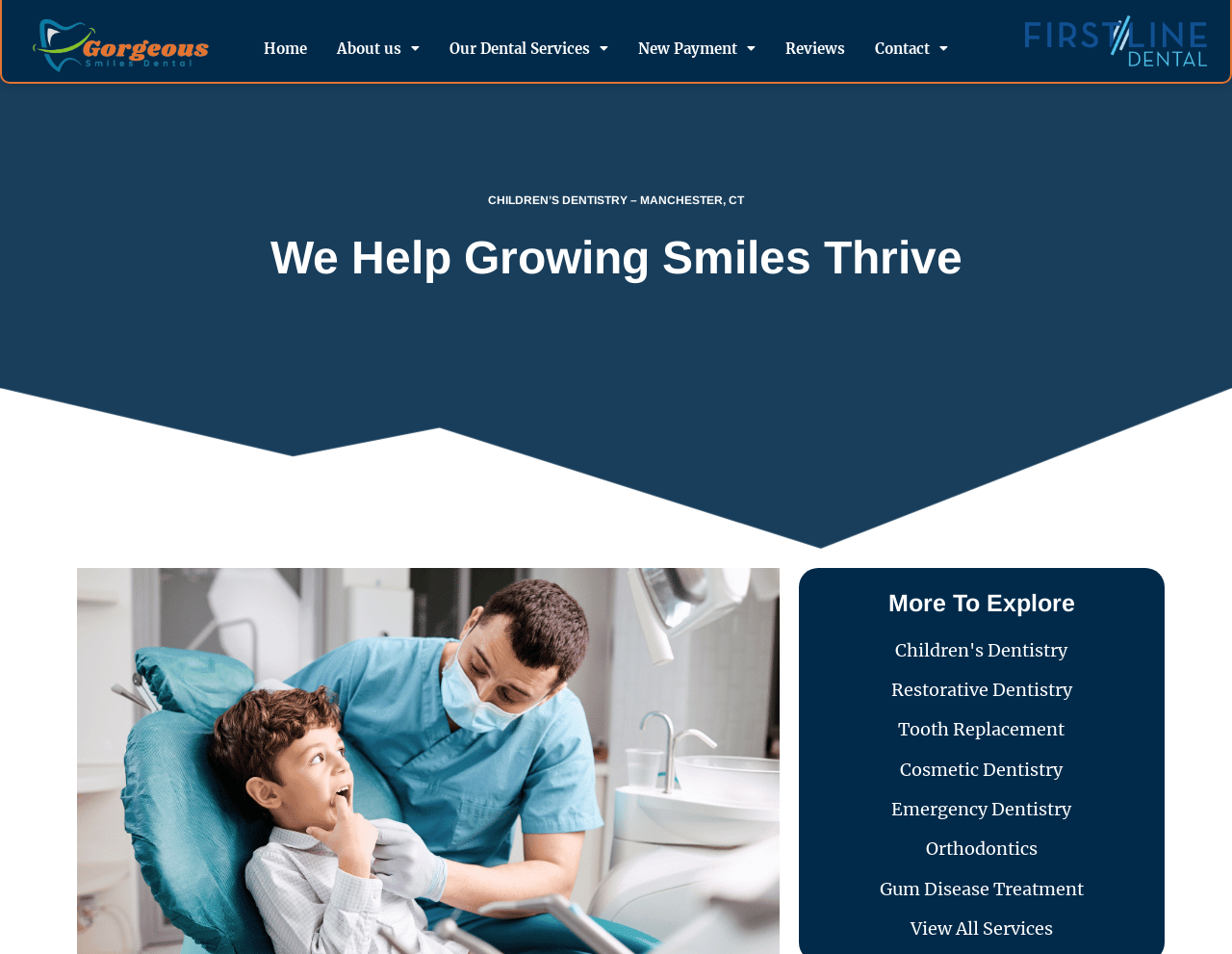Find and indicate the bounding box coordinates of the region you should select to follow the given instruction: "Learn more about About us".

[0.273, 0.032, 0.341, 0.069]